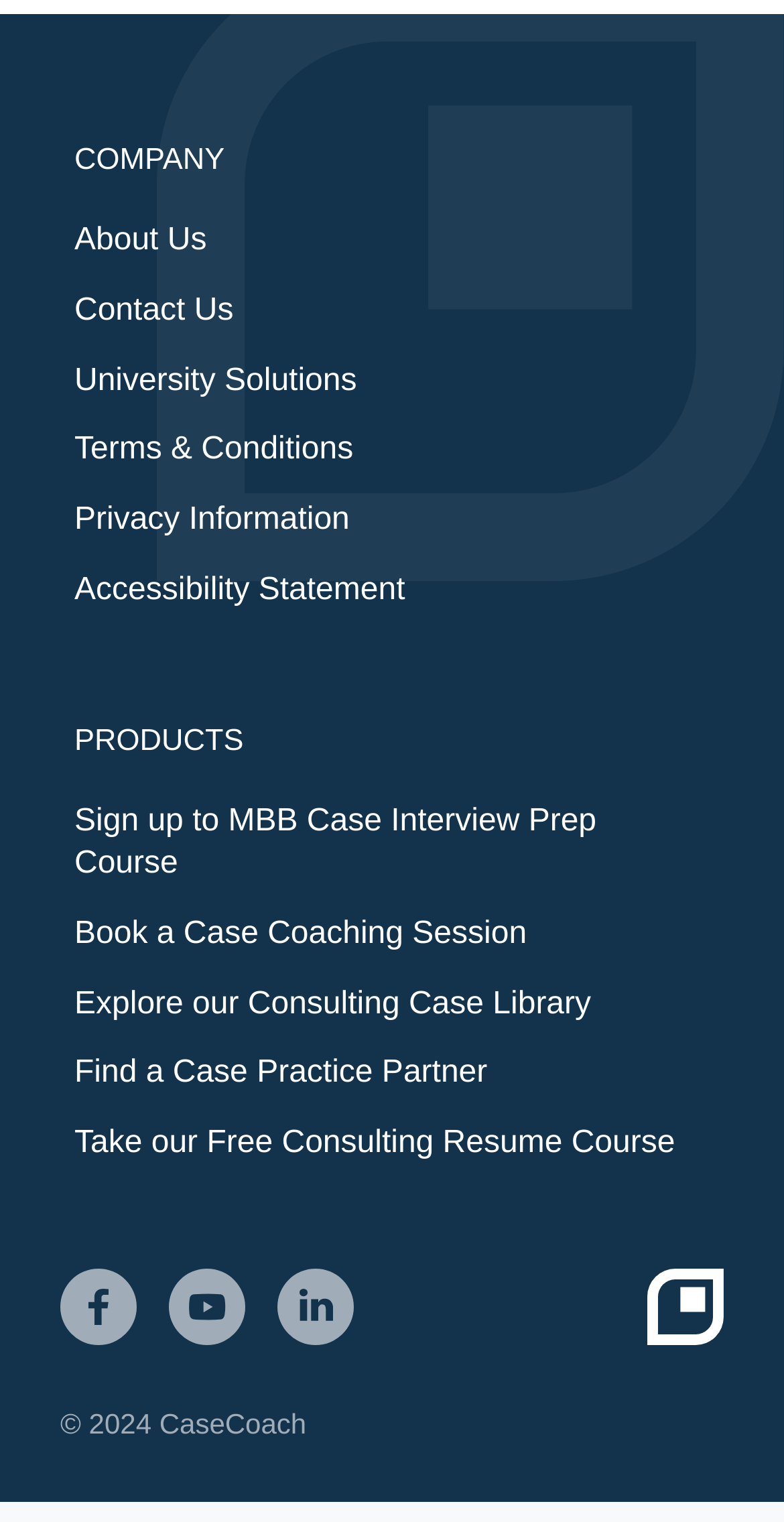Show the bounding box coordinates of the element that should be clicked to complete the task: "Go to company homepage".

[0.826, 0.834, 0.923, 0.884]